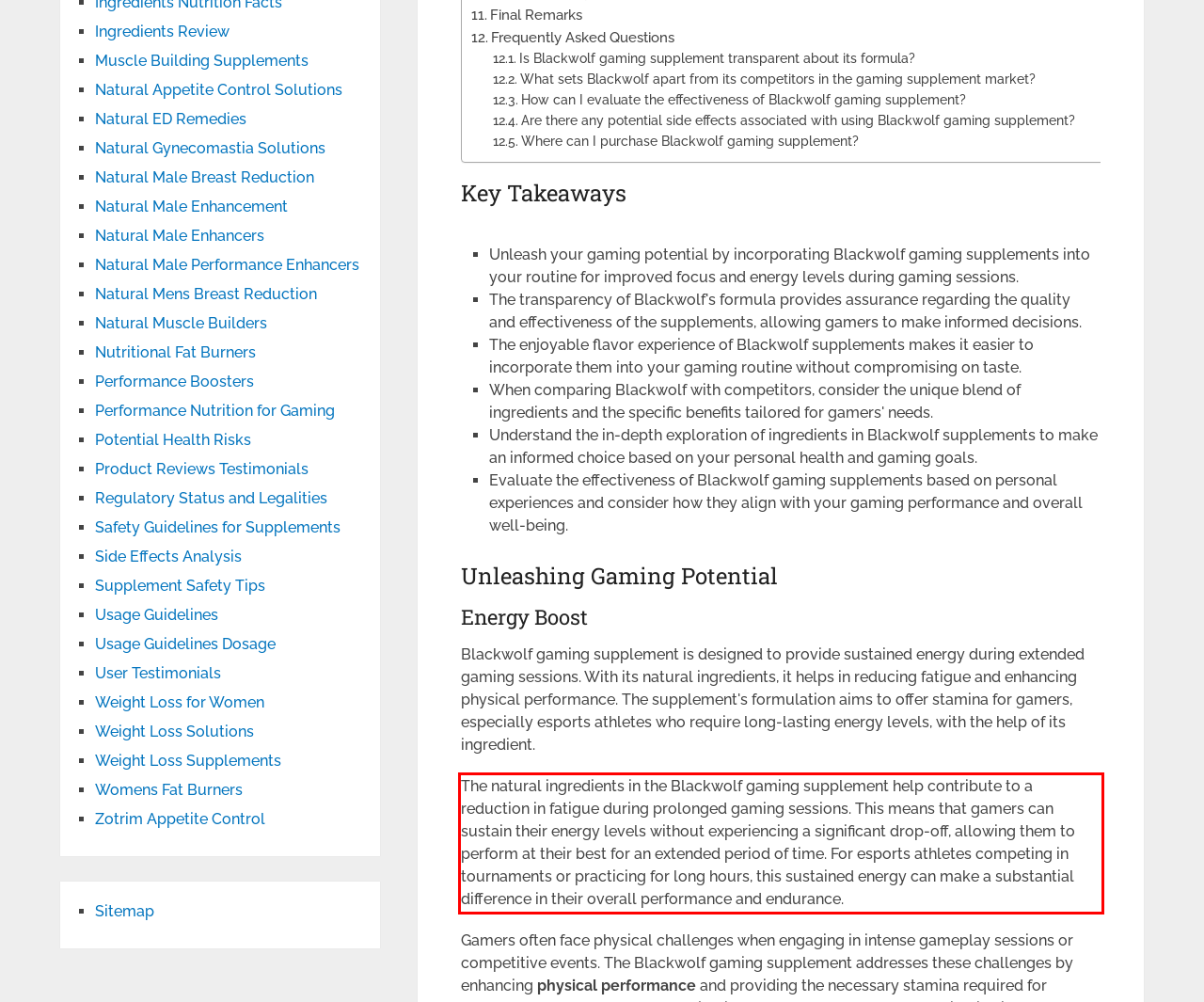Given the screenshot of a webpage, identify the red rectangle bounding box and recognize the text content inside it, generating the extracted text.

The natural ingredients in the Blackwolf gaming supplement help contribute to a reduction in fatigue during prolonged gaming sessions. This means that gamers can sustain their energy levels without experiencing a significant drop-off, allowing them to perform at their best for an extended period of time. For esports athletes competing in tournaments or practicing for long hours, this sustained energy can make a substantial difference in their overall performance and endurance.